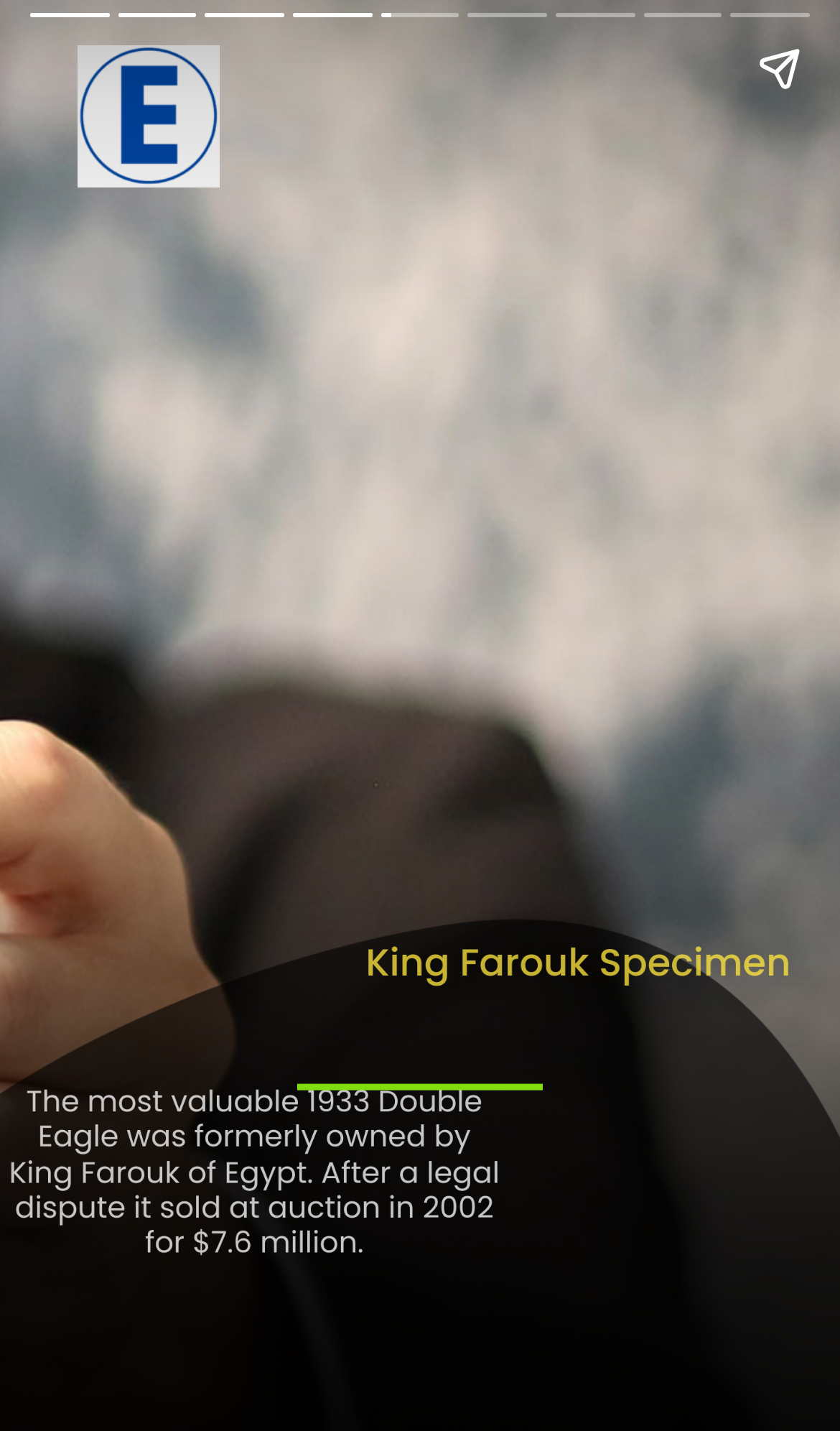What is the purpose of the 'Share story' button?
Please provide a detailed and comprehensive answer to the question.

The 'Share story' button is likely intended to allow users to share the story of the 1933 Double Eagle Coin with others, possibly through social media or email.